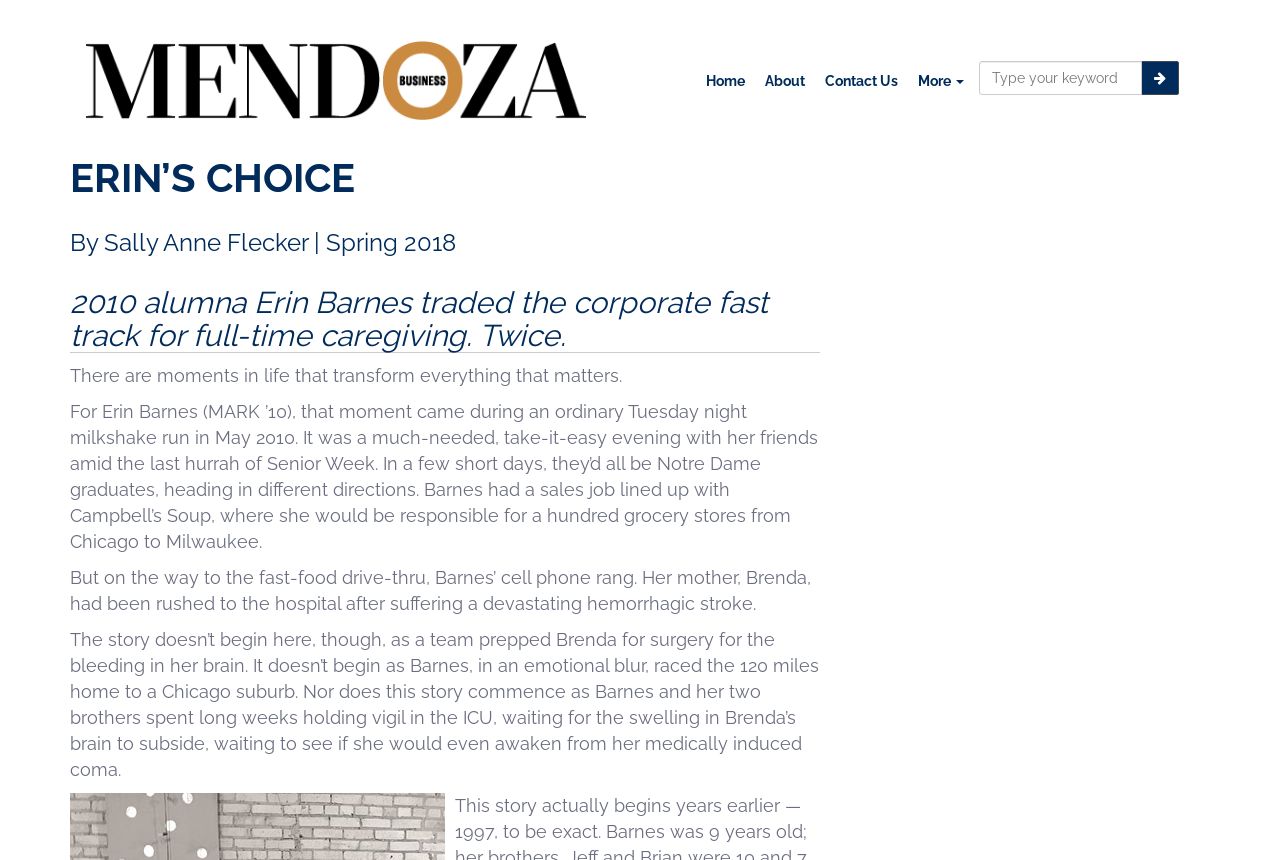What is the author of the article?
Using the image as a reference, answer with just one word or a short phrase.

Sally Anne Flecker